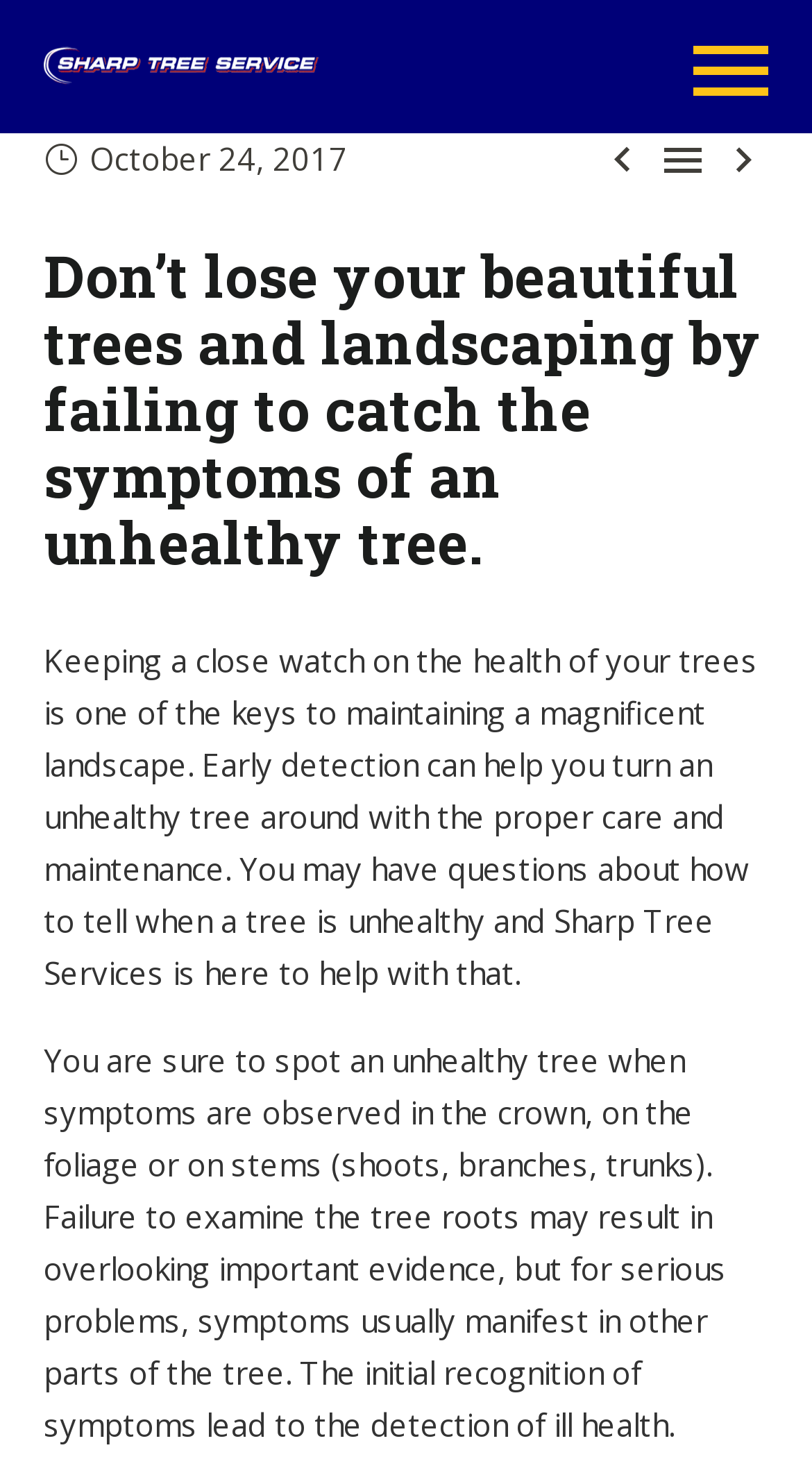Find the bounding box coordinates of the UI element according to this description: "About Us".

[0.569, 0.022, 0.867, 0.158]